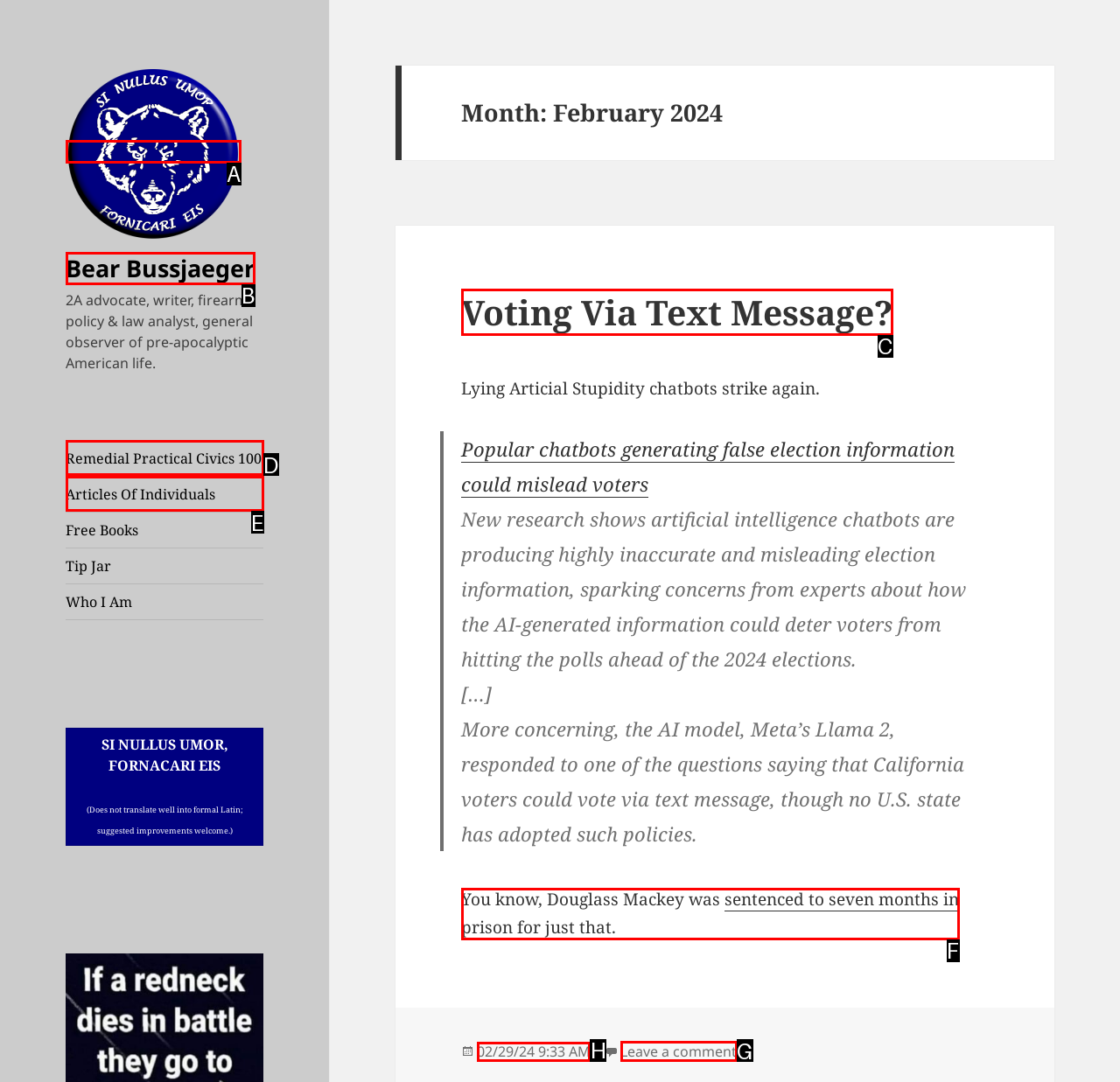What option should I click on to execute the task: Check the time of the post? Give the letter from the available choices.

H